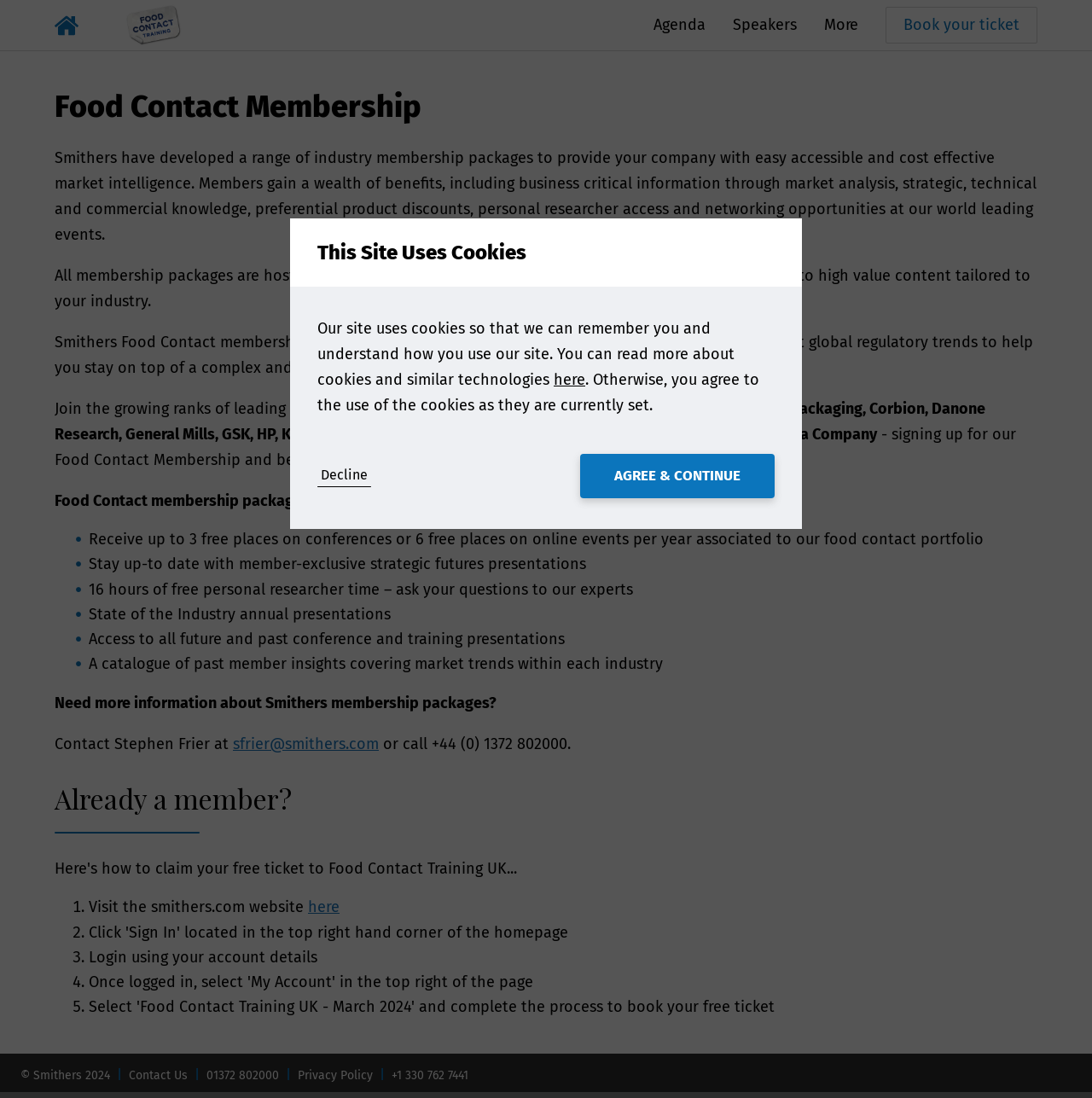Pinpoint the bounding box coordinates of the area that should be clicked to complete the following instruction: "Click Home". The coordinates must be given as four float numbers between 0 and 1, i.e., [left, top, right, bottom].

[0.05, 0.0, 0.078, 0.046]